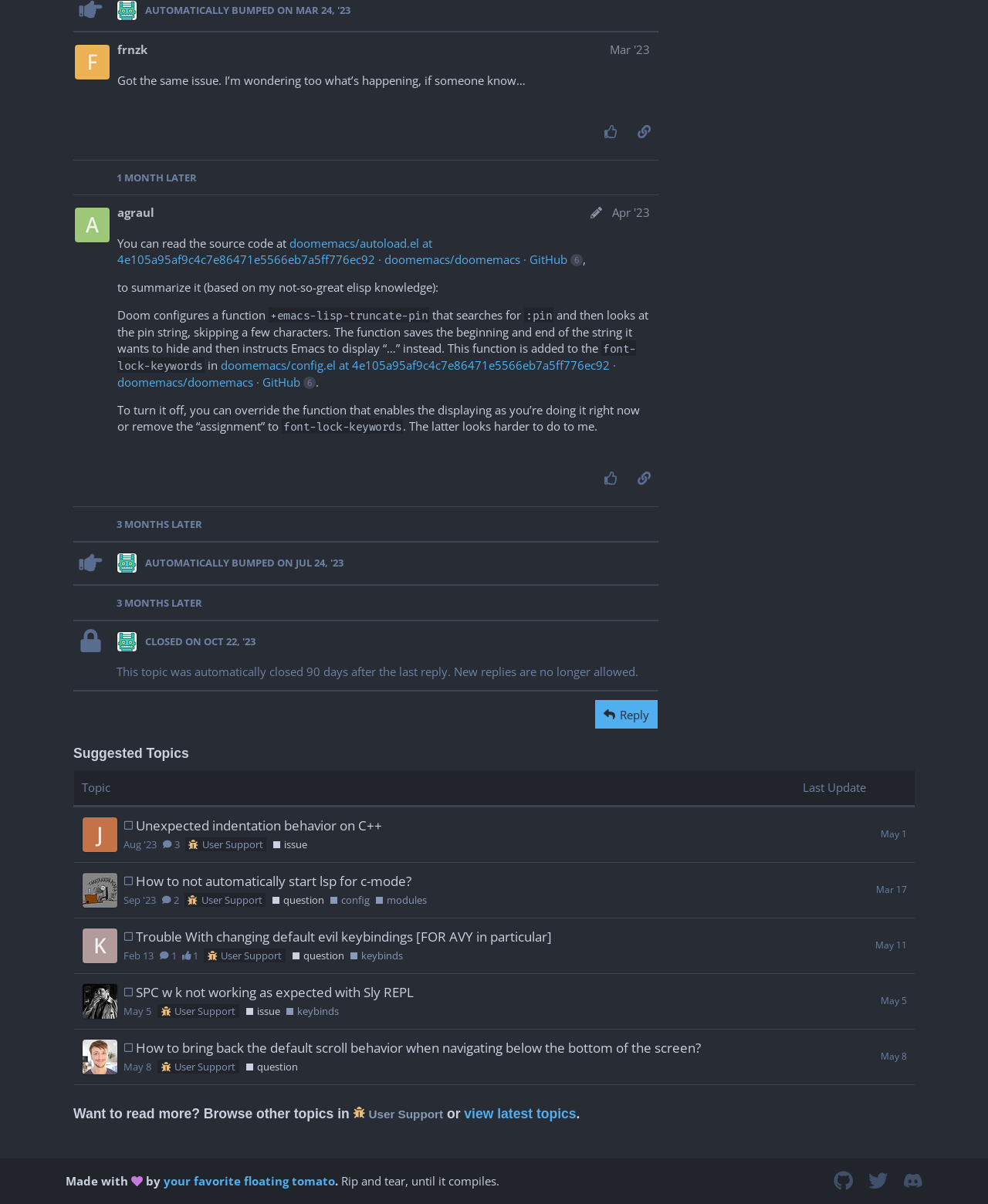What is the topic of post #5?
Use the information from the screenshot to give a comprehensive response to the question.

This question can be answered by looking at the content of post #5, which is 'Got the same issue. I’m wondering too what’s happening, if someone know…'.